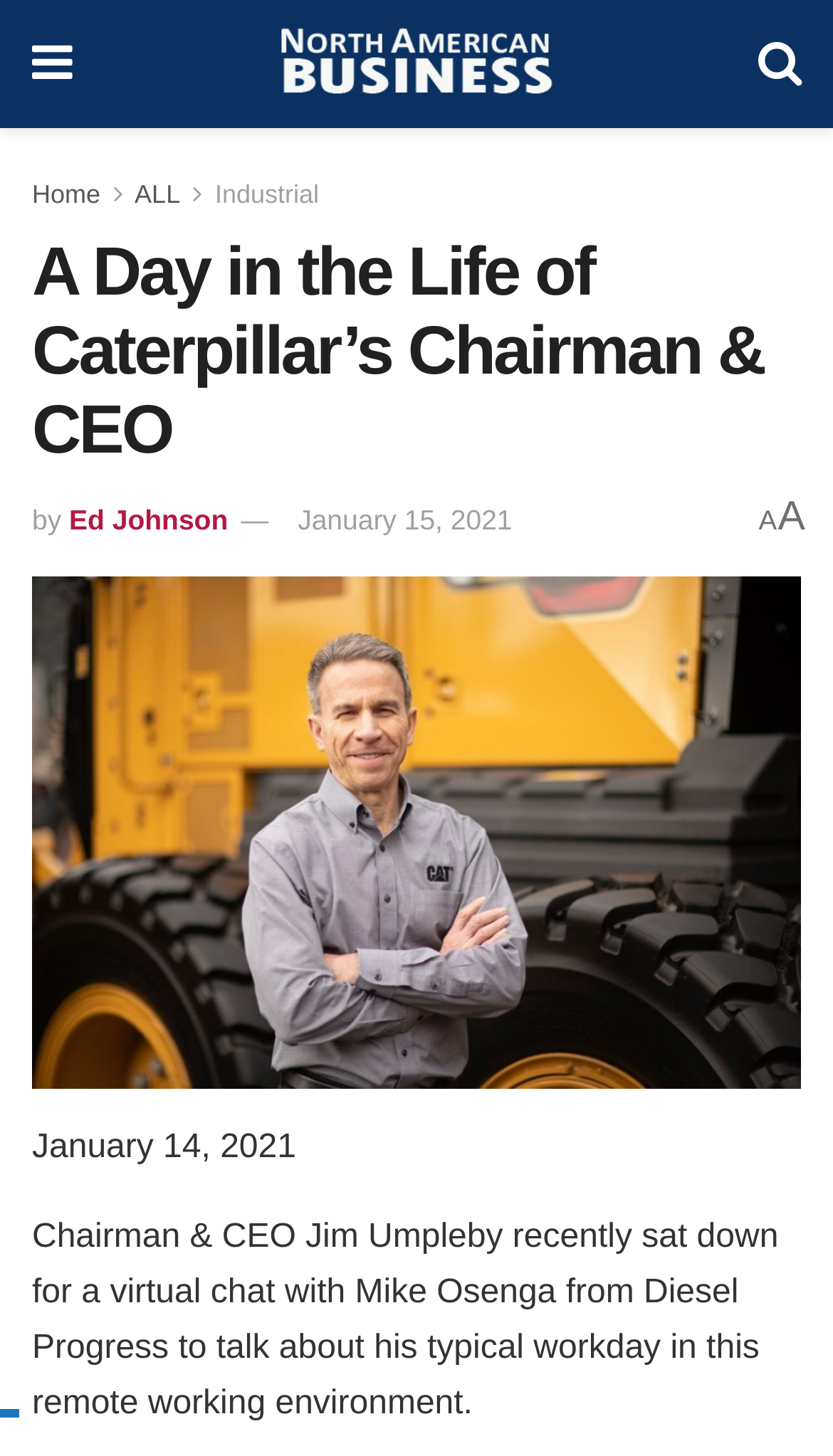What is the topic of the article?
Look at the image and answer with only one word or phrase.

A day in the life of Caterpillar's Chairman & CEO